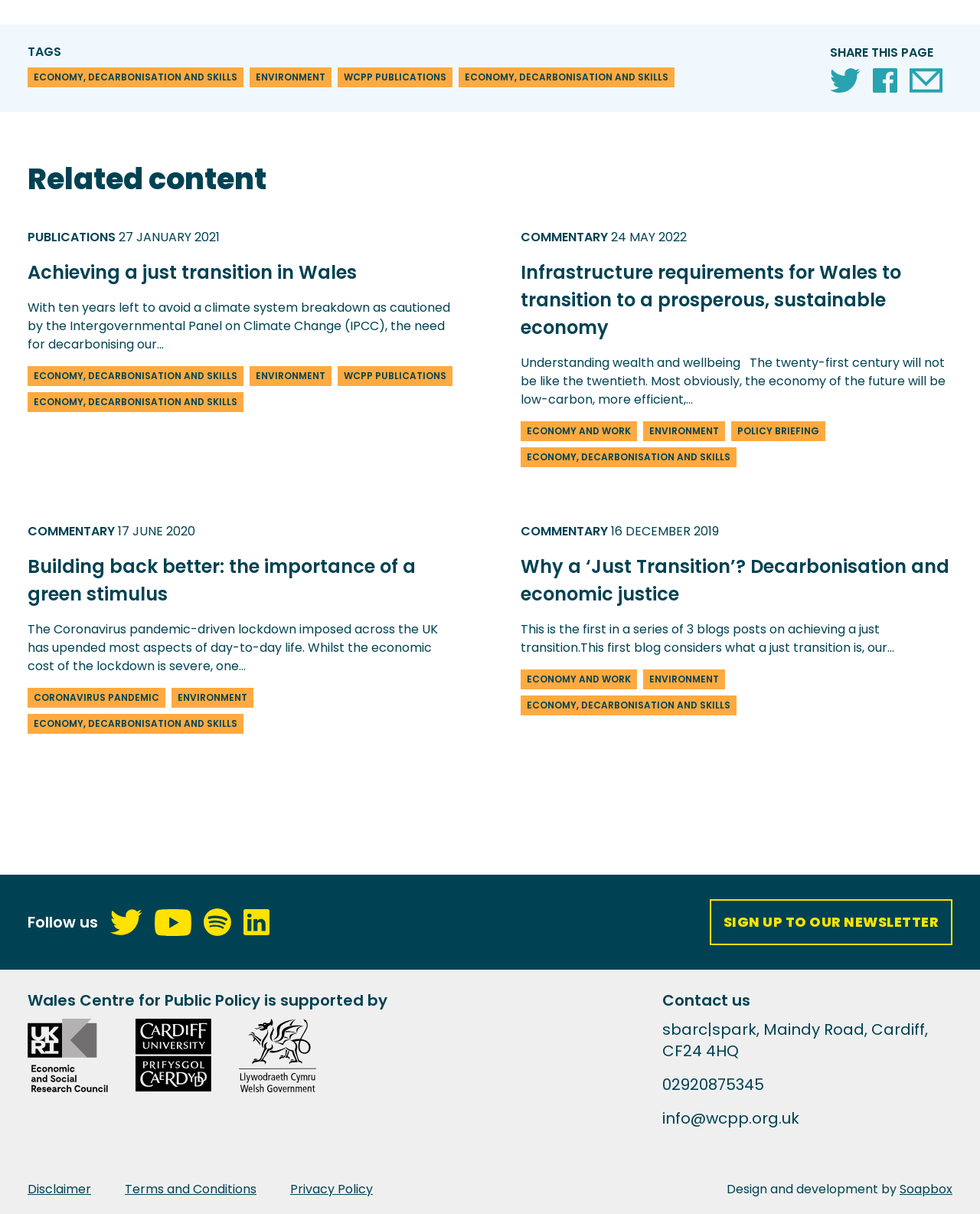Point out the bounding box coordinates of the section to click in order to follow this instruction: "Read 'Achieving a just transition in Wales'".

[0.028, 0.213, 0.469, 0.236]